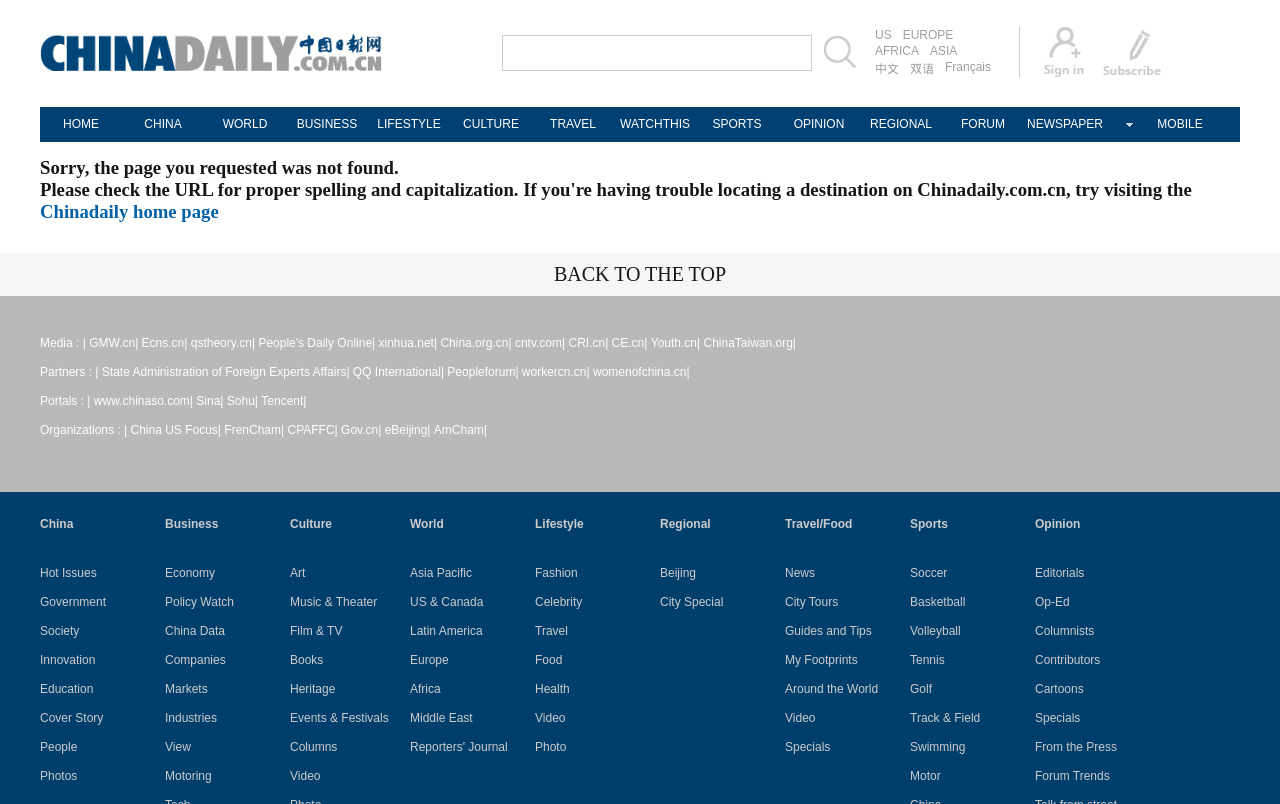Give a detailed explanation of the elements present on the webpage.

The webpage is the China Daily website, a comprehensive online portal providing news, business information, and other resources. At the top, there is a logo and a search bar. Below the search bar, there are several links to different language versions of the website, including US, EUROPE, AFRICA, ASIA, and others.

On the left side, there is a navigation menu with links to various sections of the website, including HOME, CHINA, WORLD, BUSINESS, LIFESTYLE, CULTURE, and others. These links are arranged vertically, with HOME at the top and SPORTS at the bottom.

In the main content area, there is a prominent error message indicating that the requested page was not found. Below the error message, there is a suggestion to check the URL for proper spelling and capitalization, with a link to the Chinadaily home page.

Further down, there are several sections of links to other websites and organizations, including media partners, portals, organizations, and government agencies. These links are arranged in columns, with section headings such as "Media :", "Portals :", and "Organizations :".

At the bottom of the page, there are more links to various topics, including China, Hot Issues, Government, Society, Innovation, Education, and others. These links are arranged in a grid-like pattern, with multiple columns and rows.

Throughout the page, there are several images, including logos and icons, which are used to enhance the visual appeal and provide additional information. Overall, the webpage is densely packed with links and information, but the layout is organized and easy to navigate.